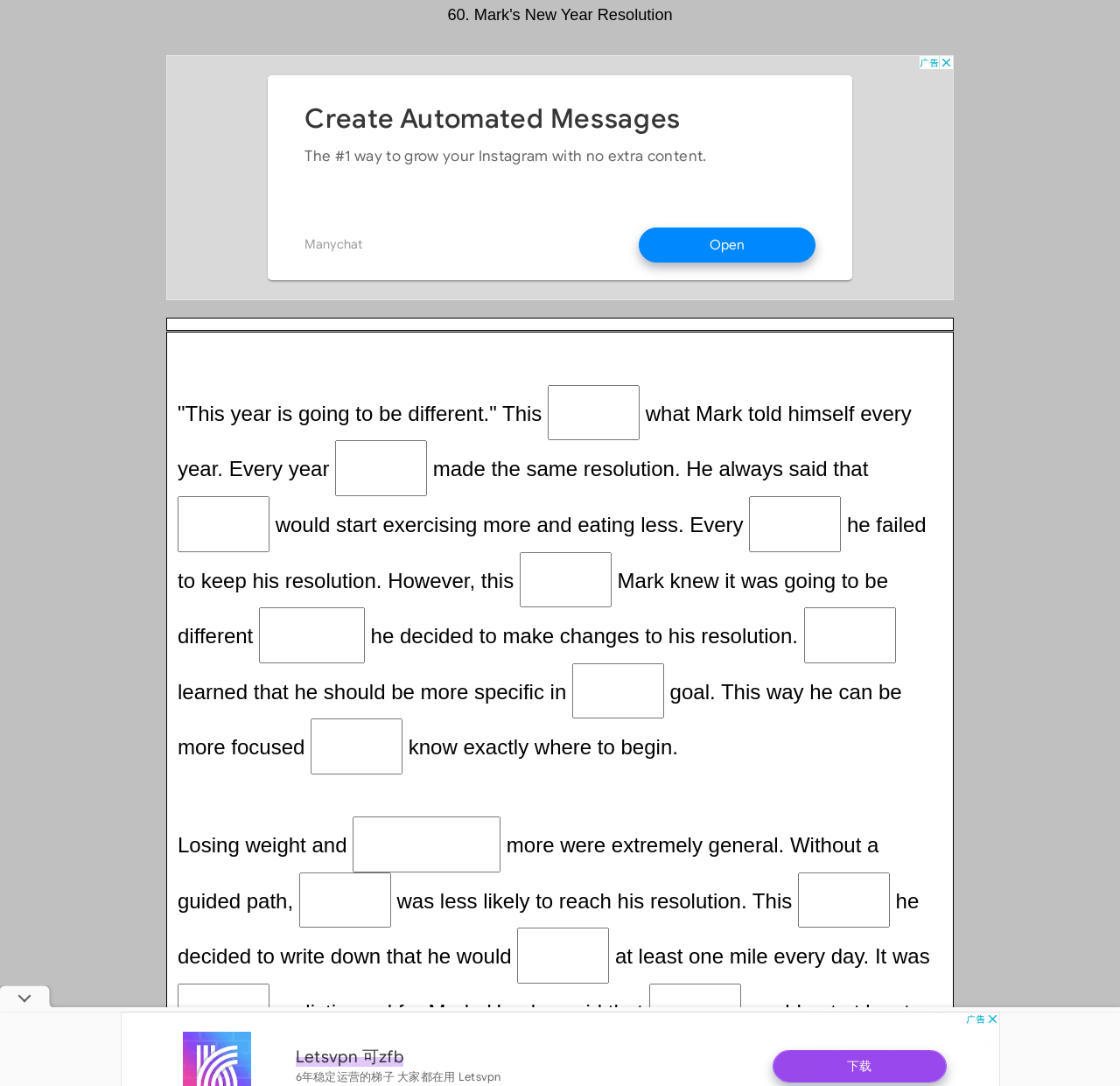Write a detailed summary of the webpage, including text, images, and layout.

The webpage is about Mark's New Year Resolution. At the top, there is a heading with the title "60. Mark's New Year Resolution". Below the heading, there is an advertisement iframe. 

The main content of the webpage is a passage of text, divided into multiple paragraphs. The passage starts with a quote "This year is going to be different." and then describes Mark's past experiences with making New Year resolutions. The text explains that Mark always made the same resolution to exercise more and eat less, but he failed to keep it. 

Throughout the passage, there are several textboxes scattered around the text, but they are all empty and not focused. The passage continues to describe how Mark learned to make his resolution more specific and focused, and how he decided to write down his goals, including exercising at least one mile every day and eating at least five fruits a week. 

At the bottom of the page, there is an image, but it is small and located at the left edge of the page. There is also another insertion element below the image, but it does not contain any text or other elements.